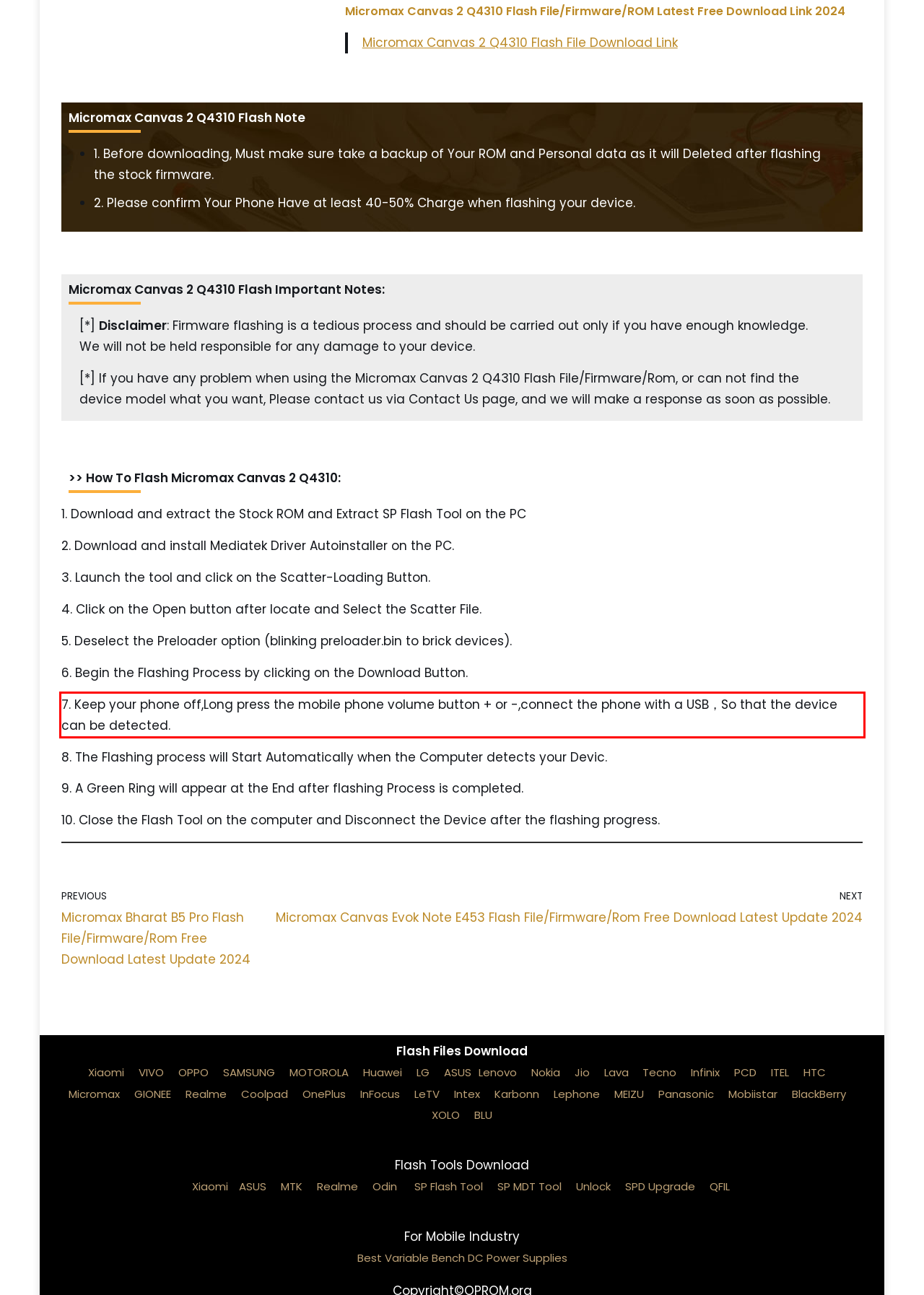Using the provided screenshot, read and generate the text content within the red-bordered area.

7. Keep your phone off,Long press the mobile phone volume button + or -,connect the phone with a USB，So that the device can be detected.